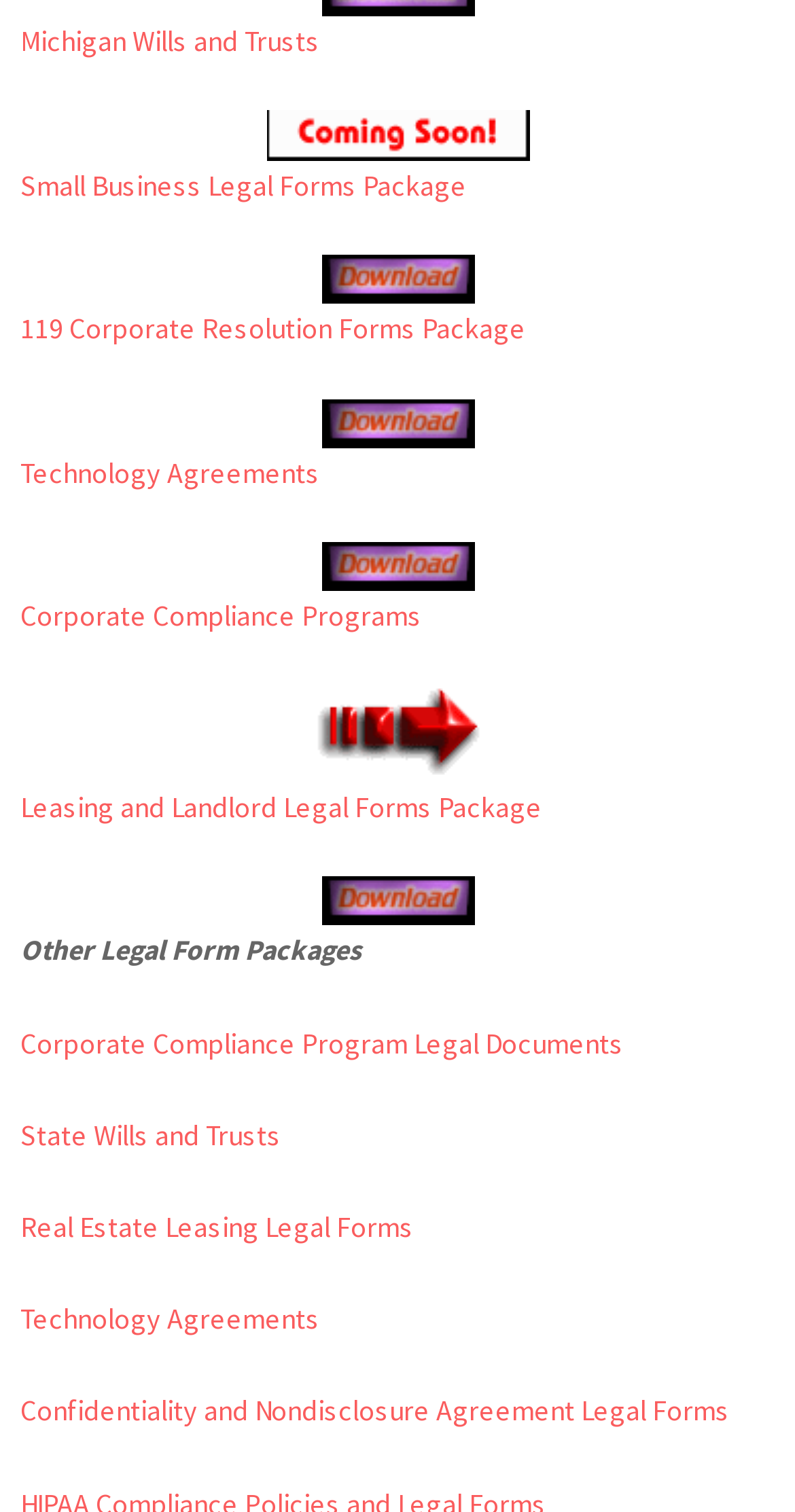Answer briefly with one word or phrase:
How many images are on the page?

9